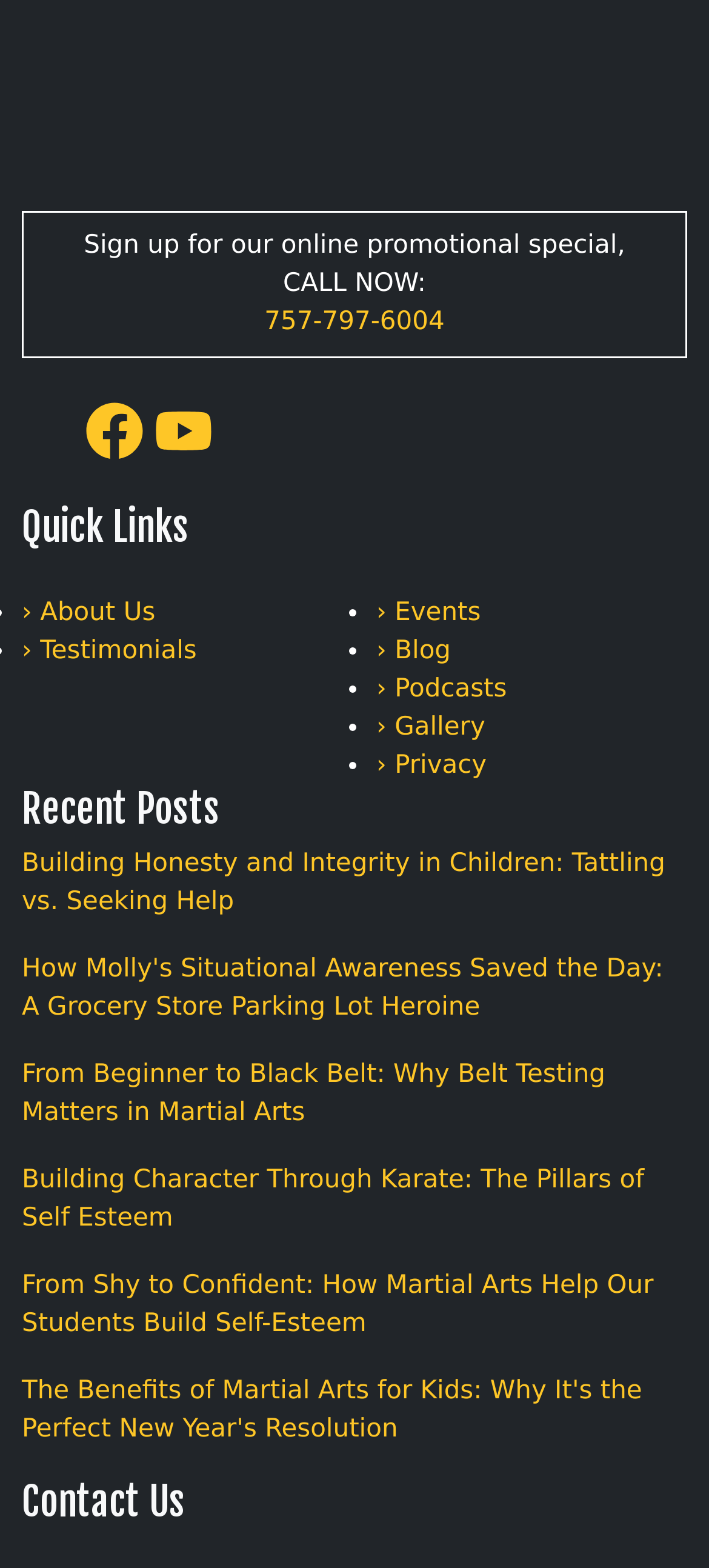Can you specify the bounding box coordinates for the region that should be clicked to fulfill this instruction: "Call the phone number".

[0.373, 0.196, 0.627, 0.214]